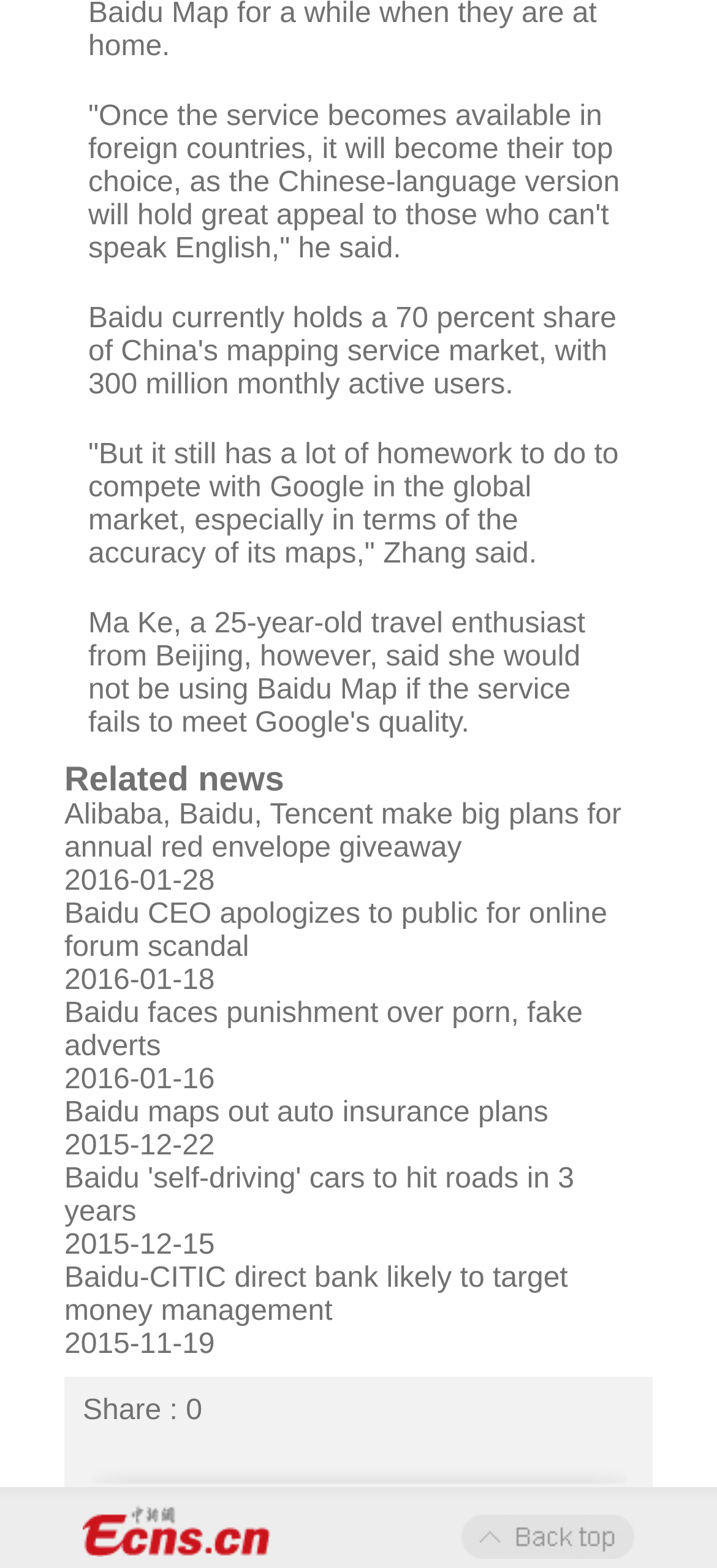What is the purpose of the 'Share' button?
Please answer the question with as much detail as possible using the screenshot.

The purpose of the 'Share' button can be inferred by its label and its position at the bottom of the article, which suggests that it is meant to allow users to share the article with others.